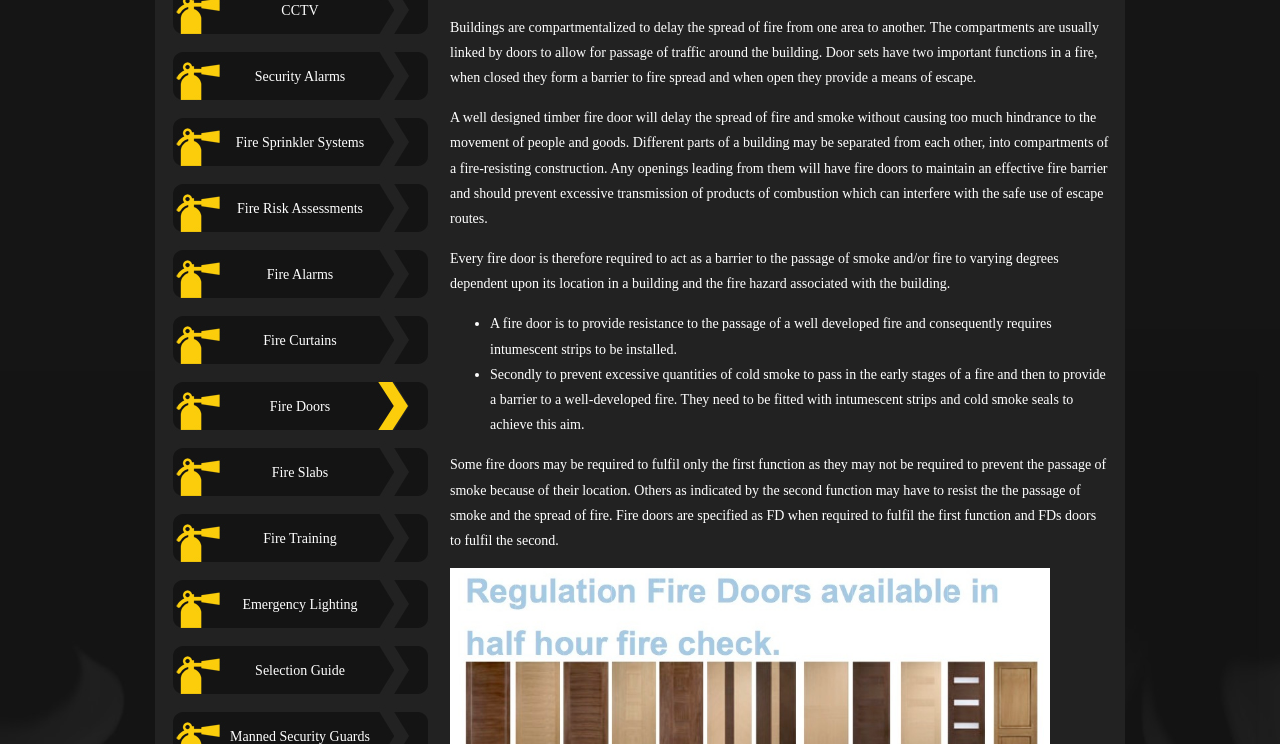Given the element description: "Security Alarms", predict the bounding box coordinates of the UI element it refers to, using four float numbers between 0 and 1, i.e., [left, top, right, bottom].

[0.133, 0.06, 0.336, 0.145]